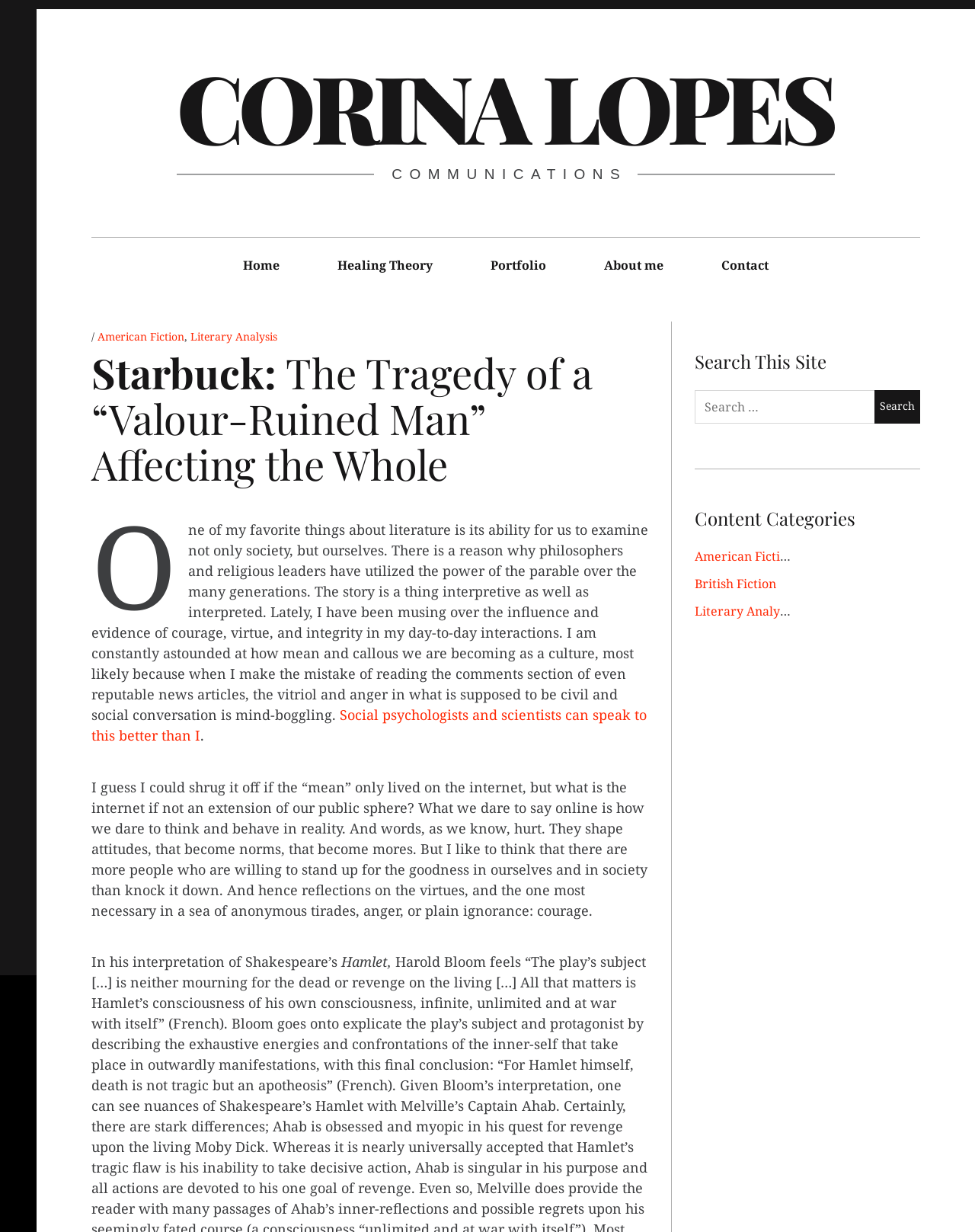Locate the bounding box coordinates of the area that needs to be clicked to fulfill the following instruction: "Read the article about commercial lock repair system". The coordinates should be in the format of four float numbers between 0 and 1, namely [left, top, right, bottom].

None